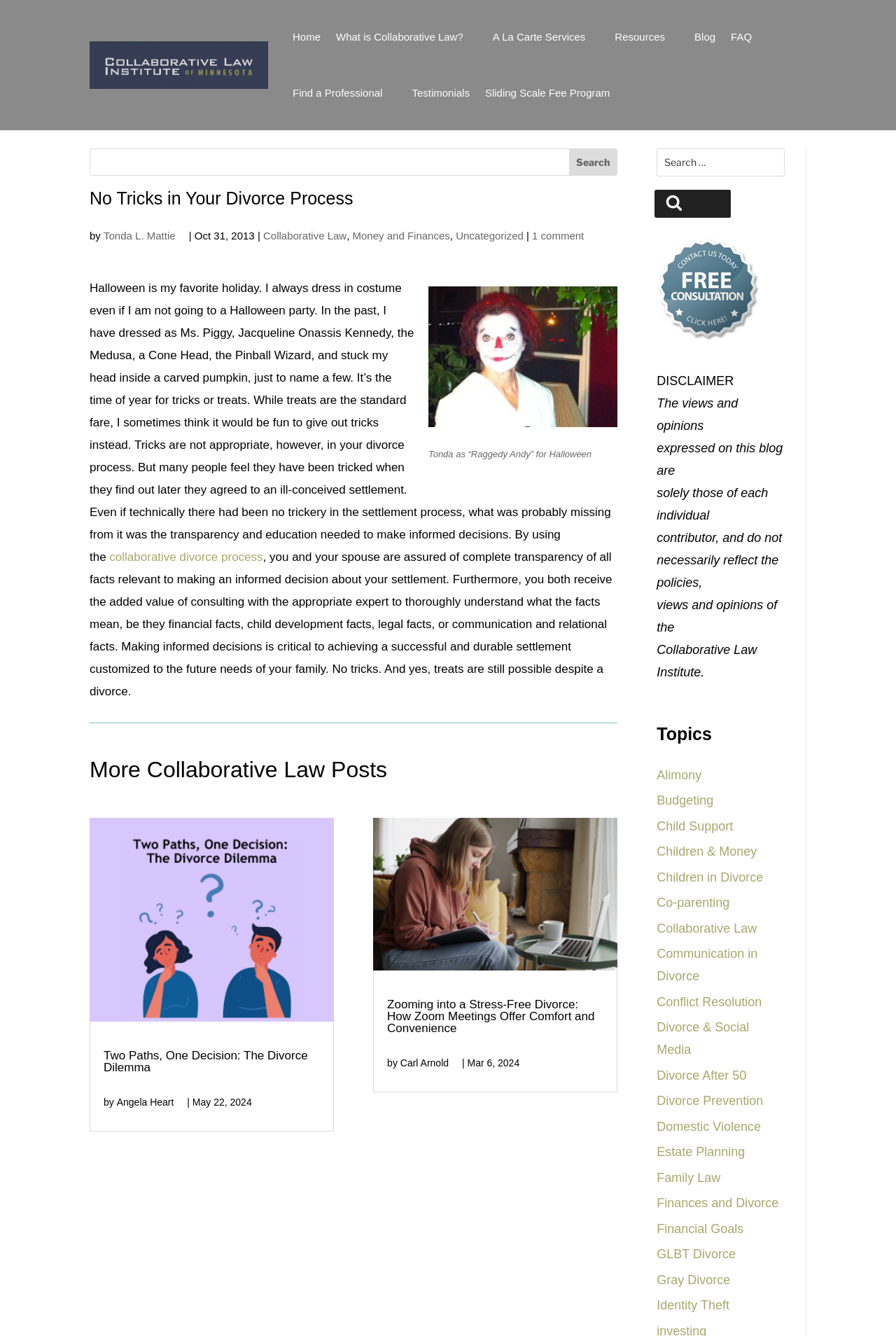Please determine the bounding box coordinates of the element's region to click for the following instruction: "View more collaborative law posts".

[0.1, 0.568, 0.689, 0.598]